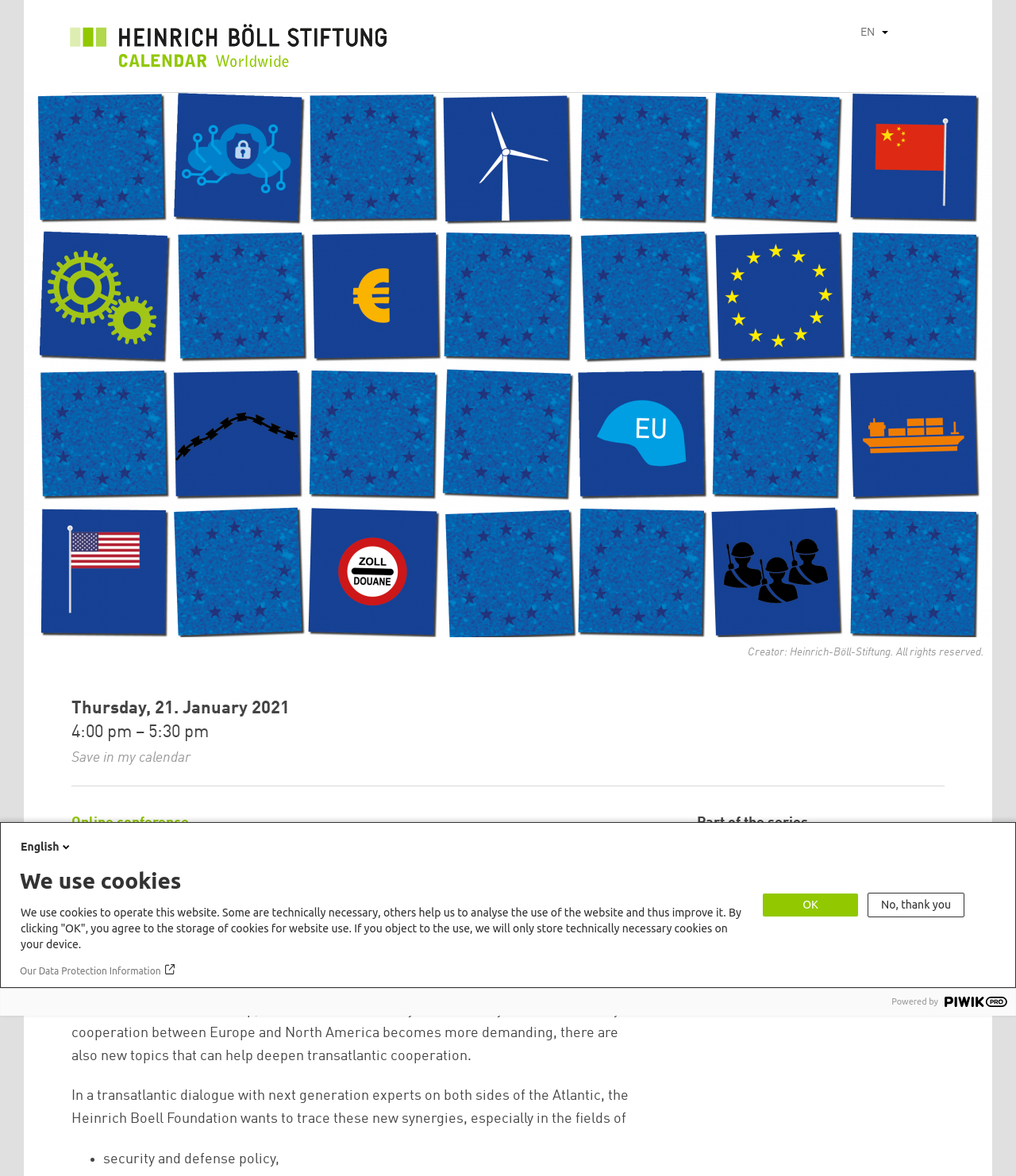Determine the bounding box coordinates of the clickable area required to perform the following instruction: "Click the 'Heinrich Böll Stiftung Calendar Logo' link". The coordinates should be represented as four float numbers between 0 and 1: [left, top, right, bottom].

[0.069, 0.02, 0.381, 0.065]